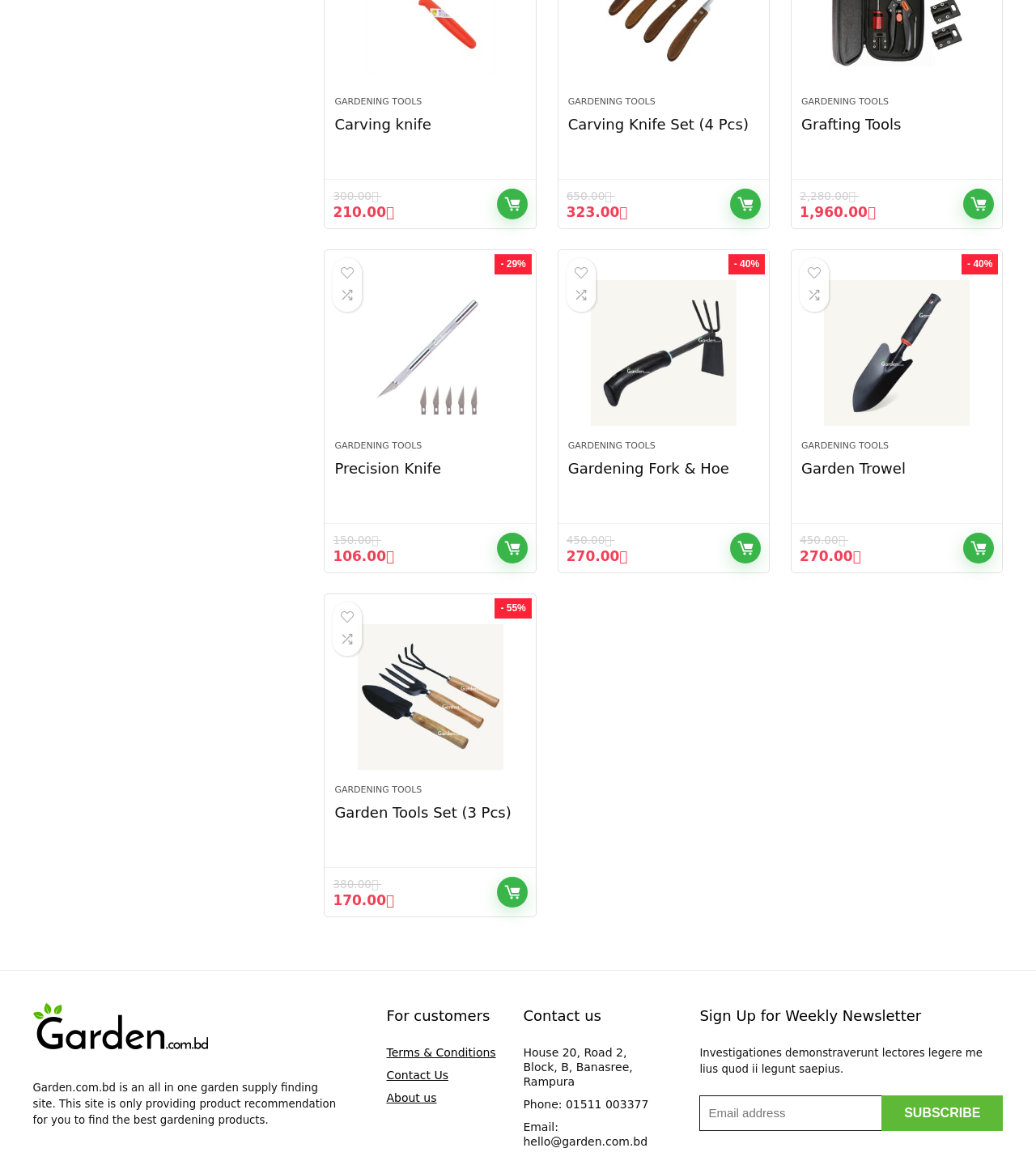Provide the bounding box coordinates for the UI element described in this sentence: "Garden Tools Set (3 Pcs)". The coordinates should be four float values between 0 and 1, i.e., [left, top, right, bottom].

[0.323, 0.69, 0.494, 0.705]